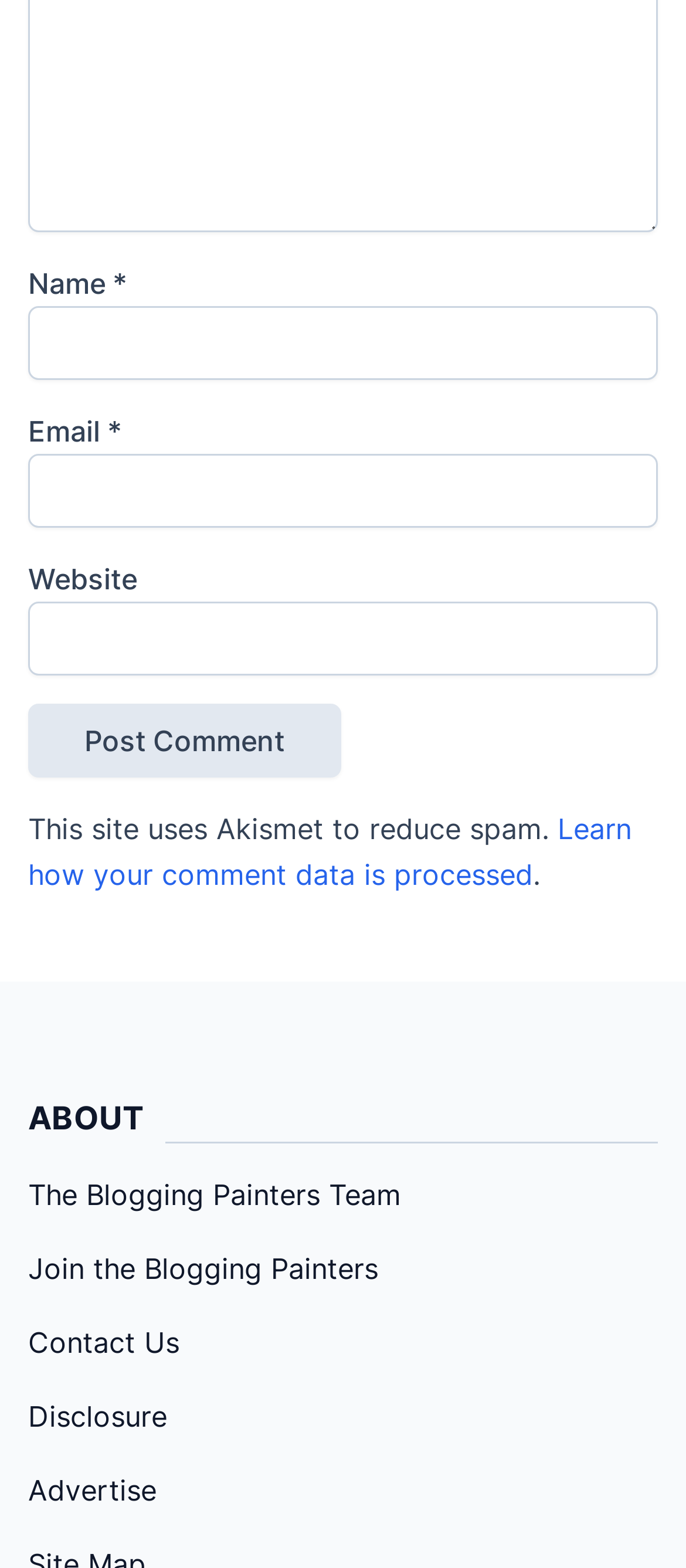Please mark the bounding box coordinates of the area that should be clicked to carry out the instruction: "Post a comment".

[0.041, 0.448, 0.497, 0.495]